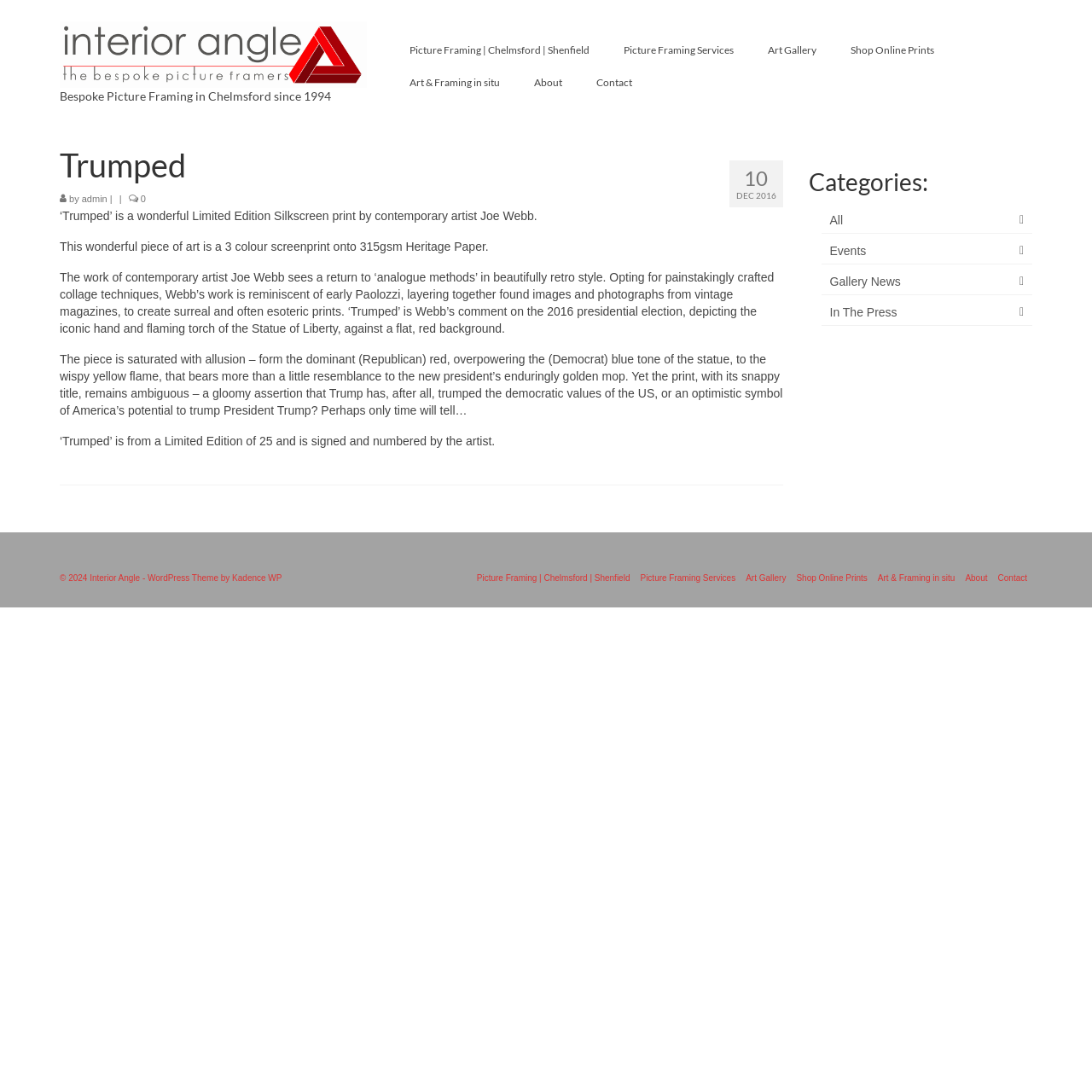Specify the bounding box coordinates (top-left x, top-left y, bottom-right x, bottom-right y) of the UI element in the screenshot that matches this description: Kadence WP

[0.213, 0.525, 0.258, 0.534]